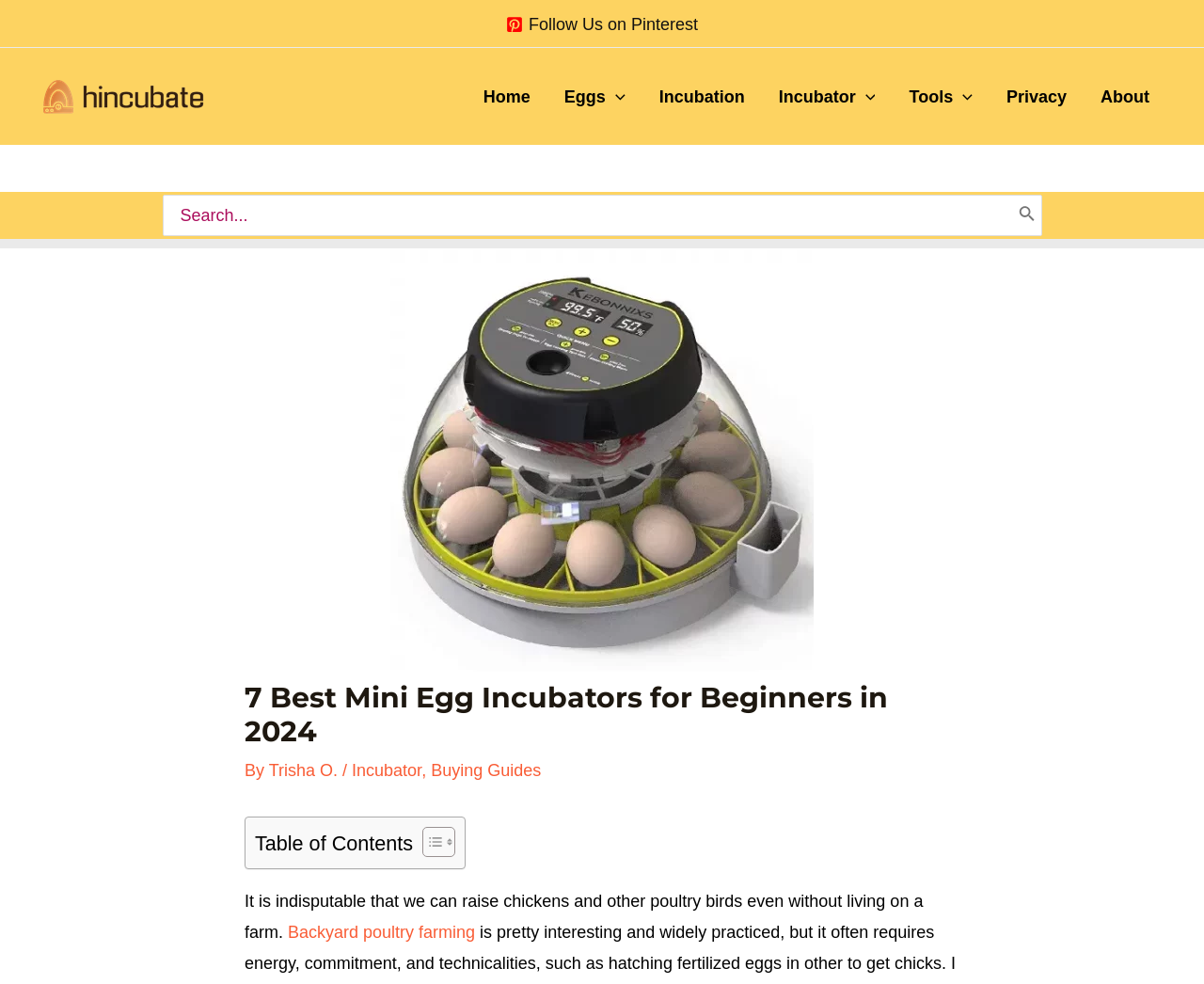What is the topic of the article? Refer to the image and provide a one-word or short phrase answer.

Mini Egg Incubators